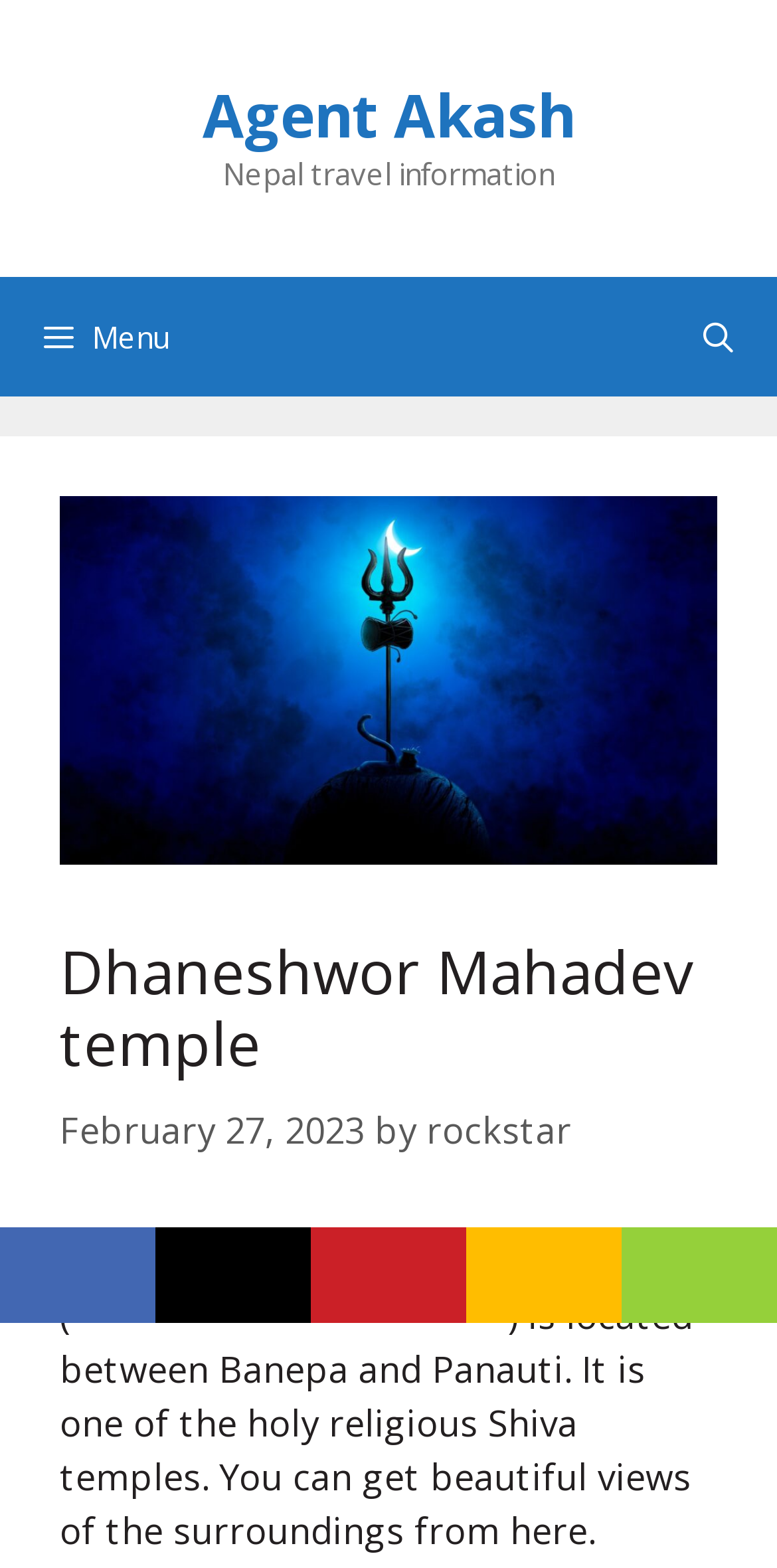Analyze the image and give a detailed response to the question:
Who is the author of the article?

The author of the article can be found in the header section of the webpage, which is 'rockstar'.